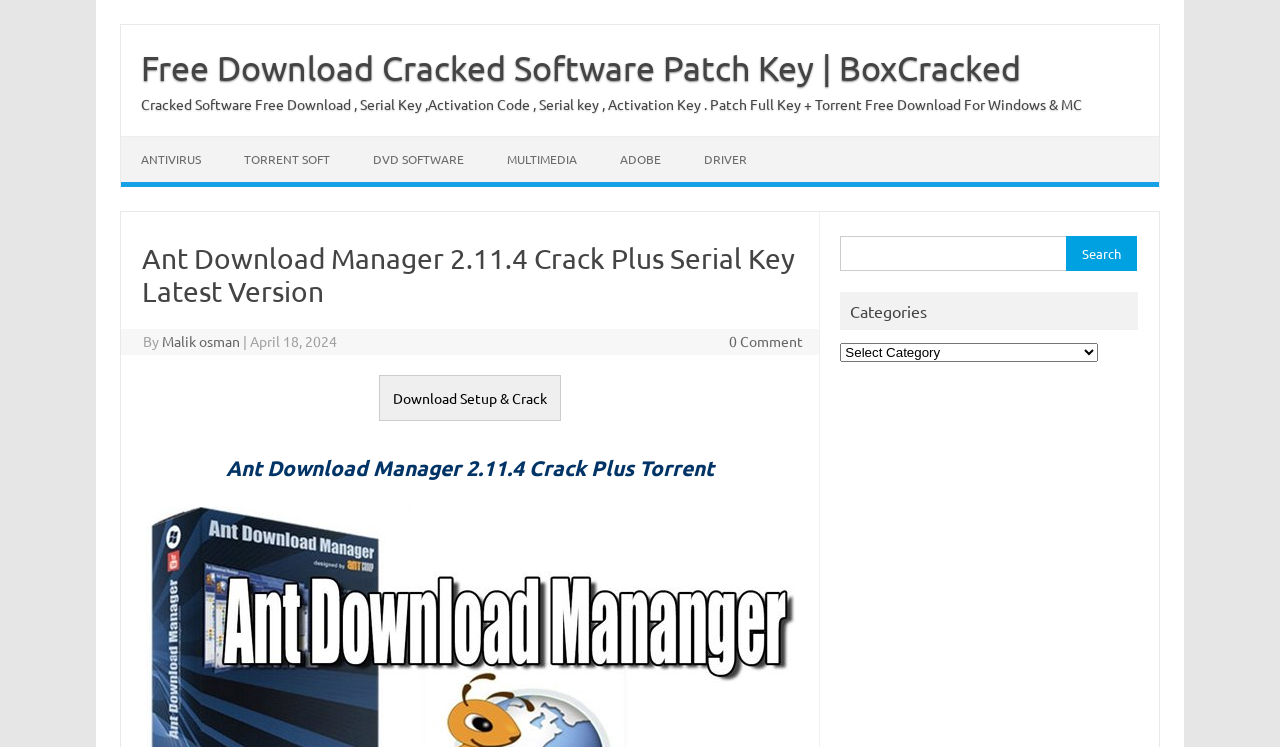Please determine the heading text of this webpage.

Ant Download Manager 2.11.4 Crack Plus Serial Key Latest Version